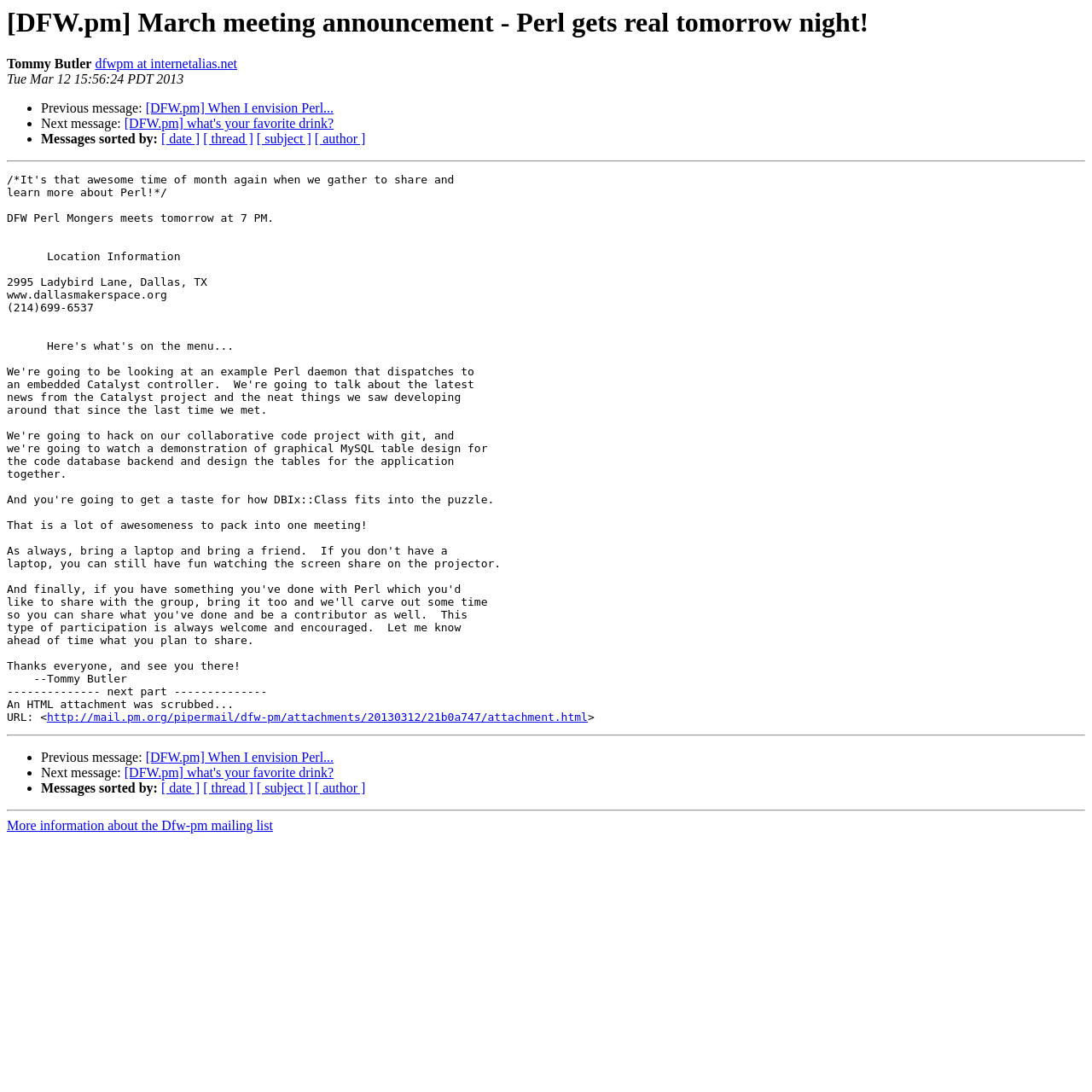Determine the main heading of the webpage and generate its text.

[DFW.pm] March meeting announcement - Perl gets real tomorrow night!